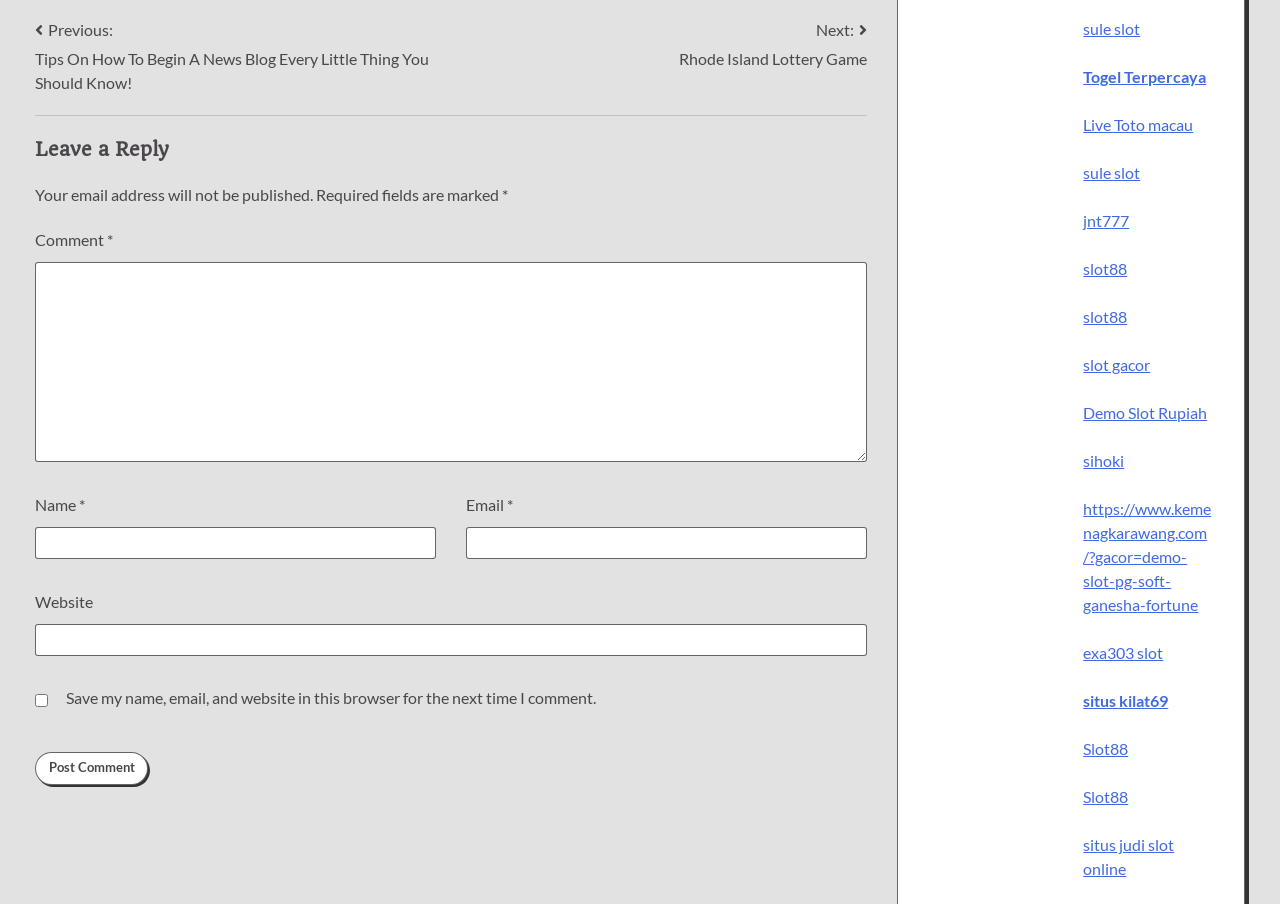Pinpoint the bounding box coordinates of the element that must be clicked to accomplish the following instruction: "Enter a comment". The coordinates should be in the format of four float numbers between 0 and 1, i.e., [left, top, right, bottom].

[0.027, 0.289, 0.677, 0.511]